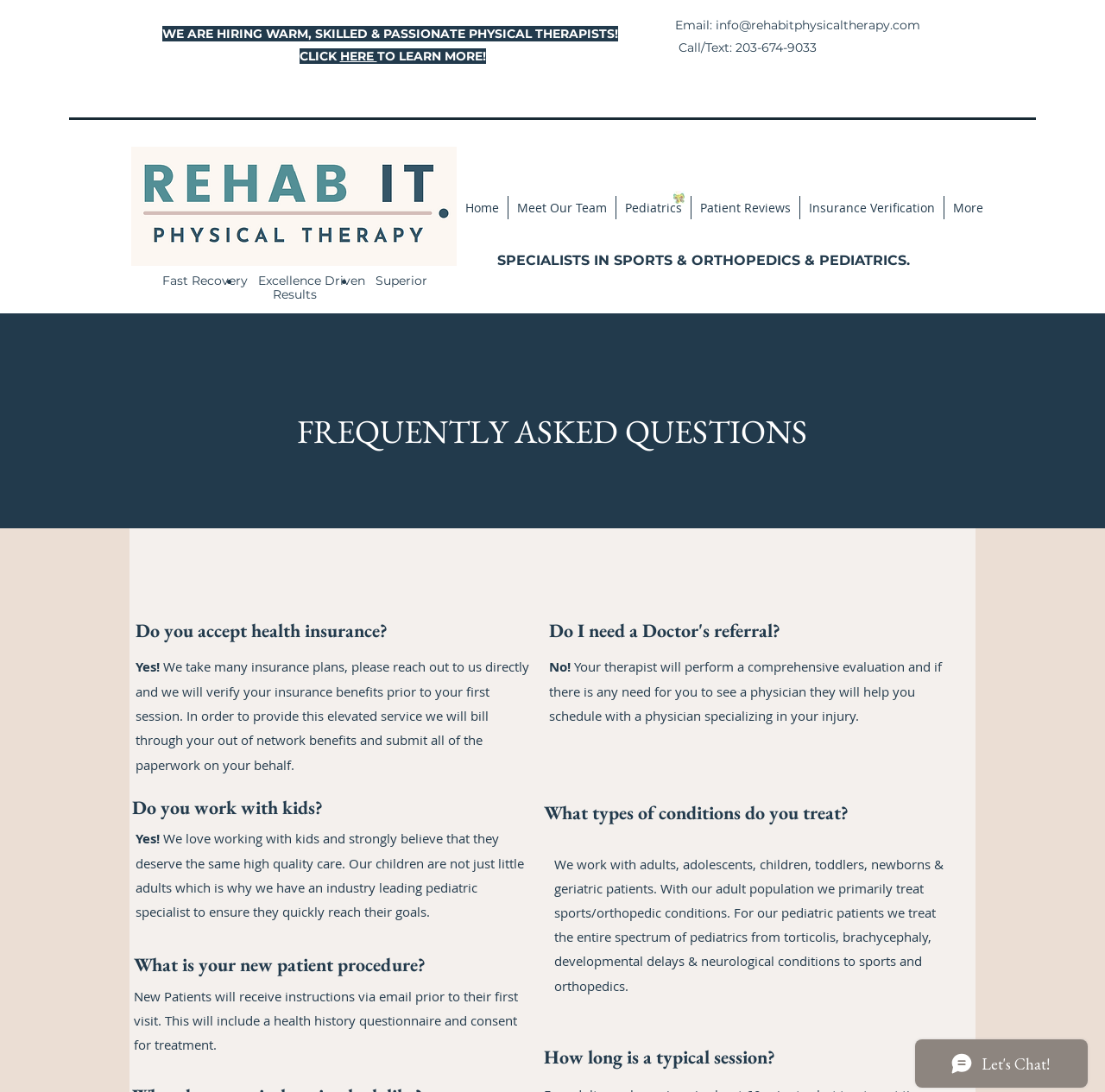What is the phone number to call or text?
Answer the question with detailed information derived from the image.

I found the phone number by looking at the StaticText element that says 'Call/Text: 203-674-9033'.